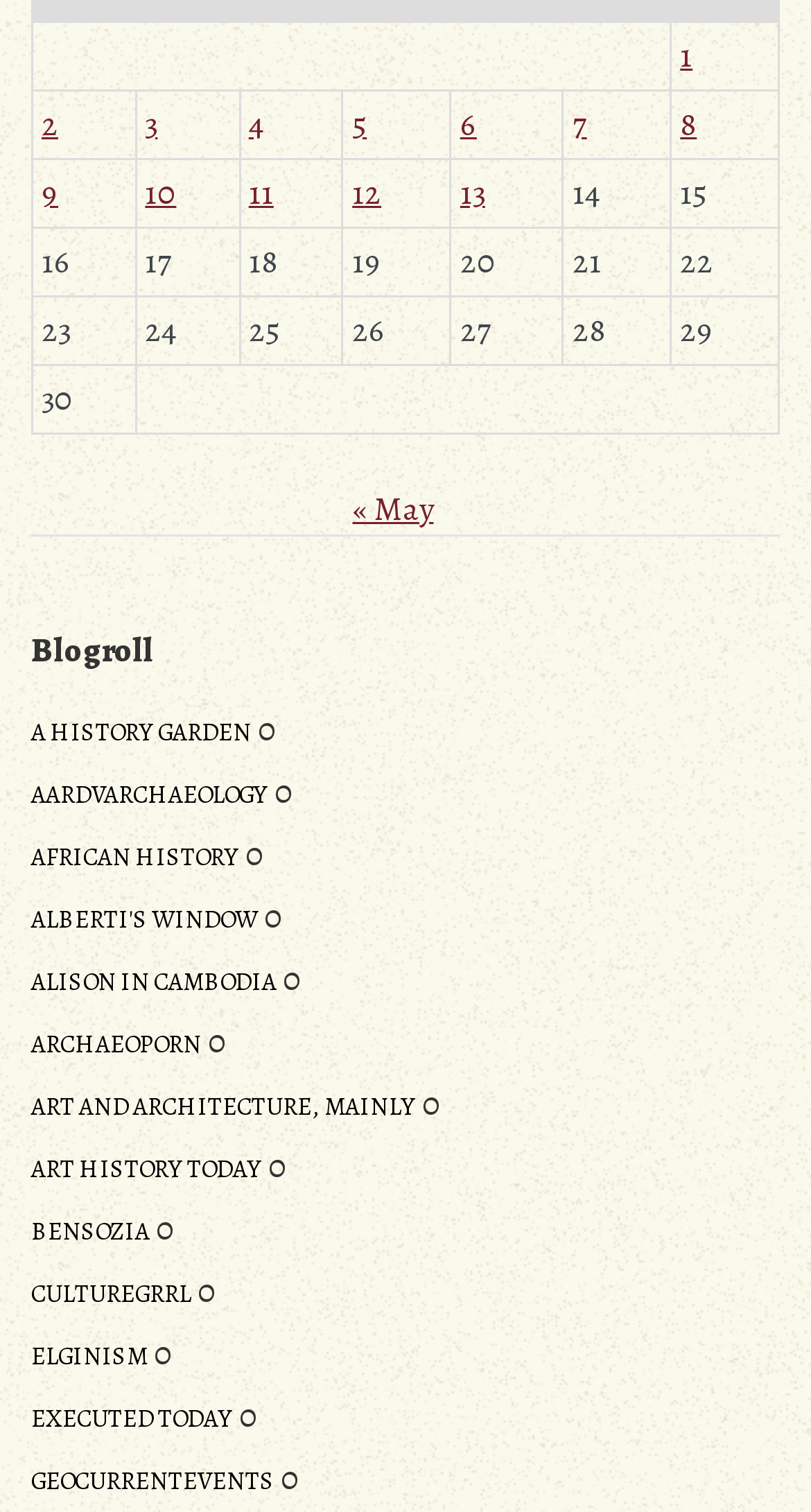Please specify the bounding box coordinates for the clickable region that will help you carry out the instruction: "Click on 'ART HISTORY TODAY'".

[0.038, 0.762, 0.323, 0.784]